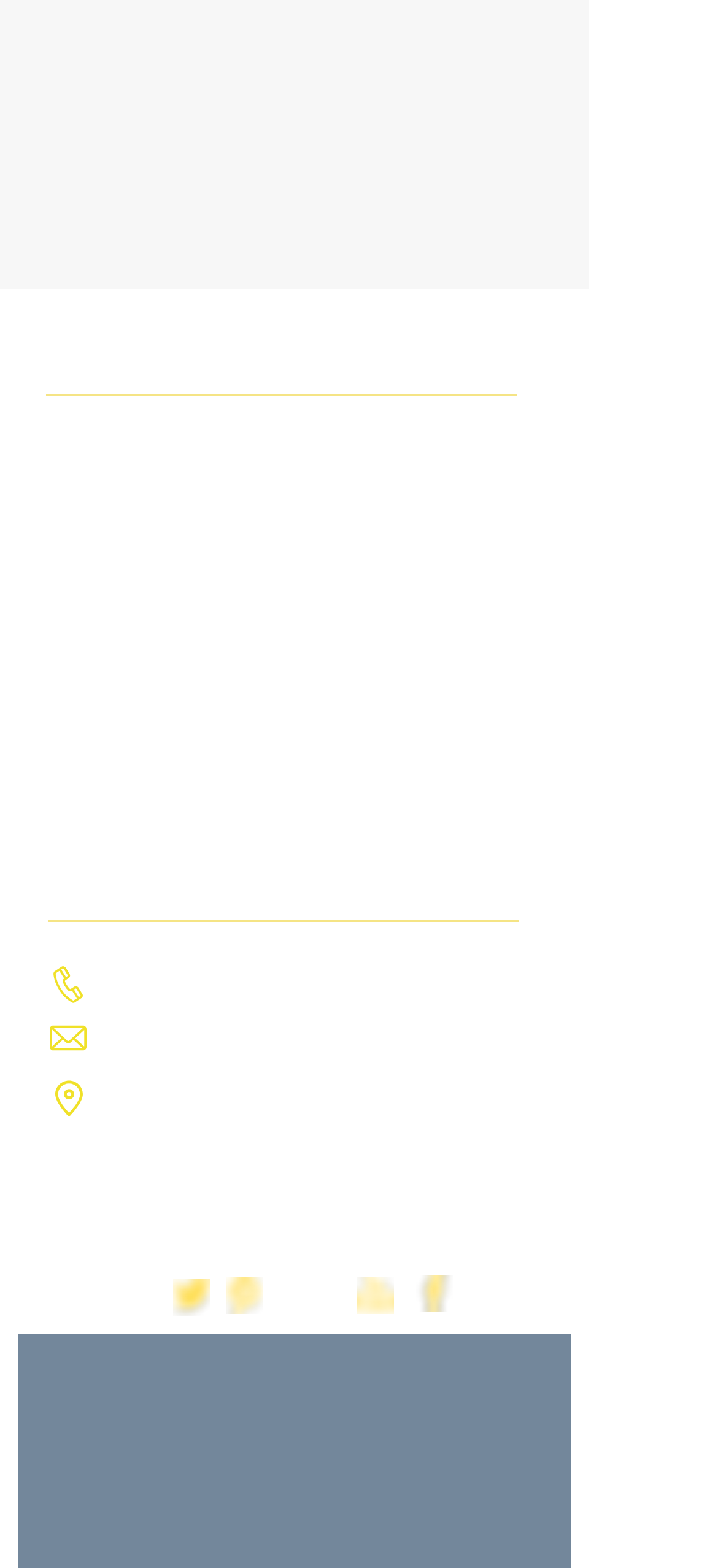Give a one-word or short-phrase answer to the following question: 
What is the company's email address?

info@constructionmuzzy.co.uk